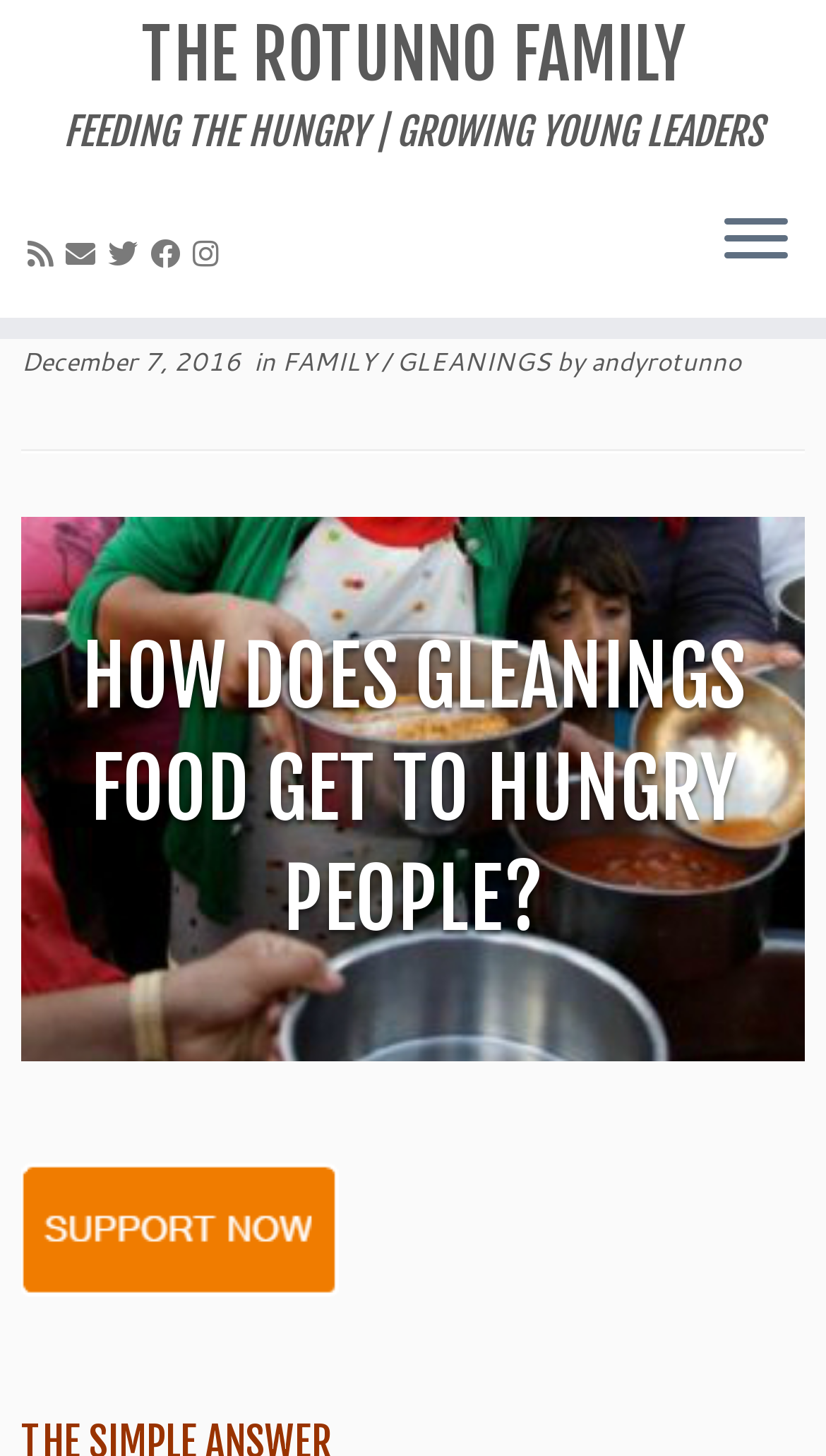Find the bounding box coordinates of the area that needs to be clicked in order to achieve the following instruction: "Read the post from December 7, 2016". The coordinates should be specified as four float numbers between 0 and 1, i.e., [left, top, right, bottom].

[0.026, 0.236, 0.292, 0.261]